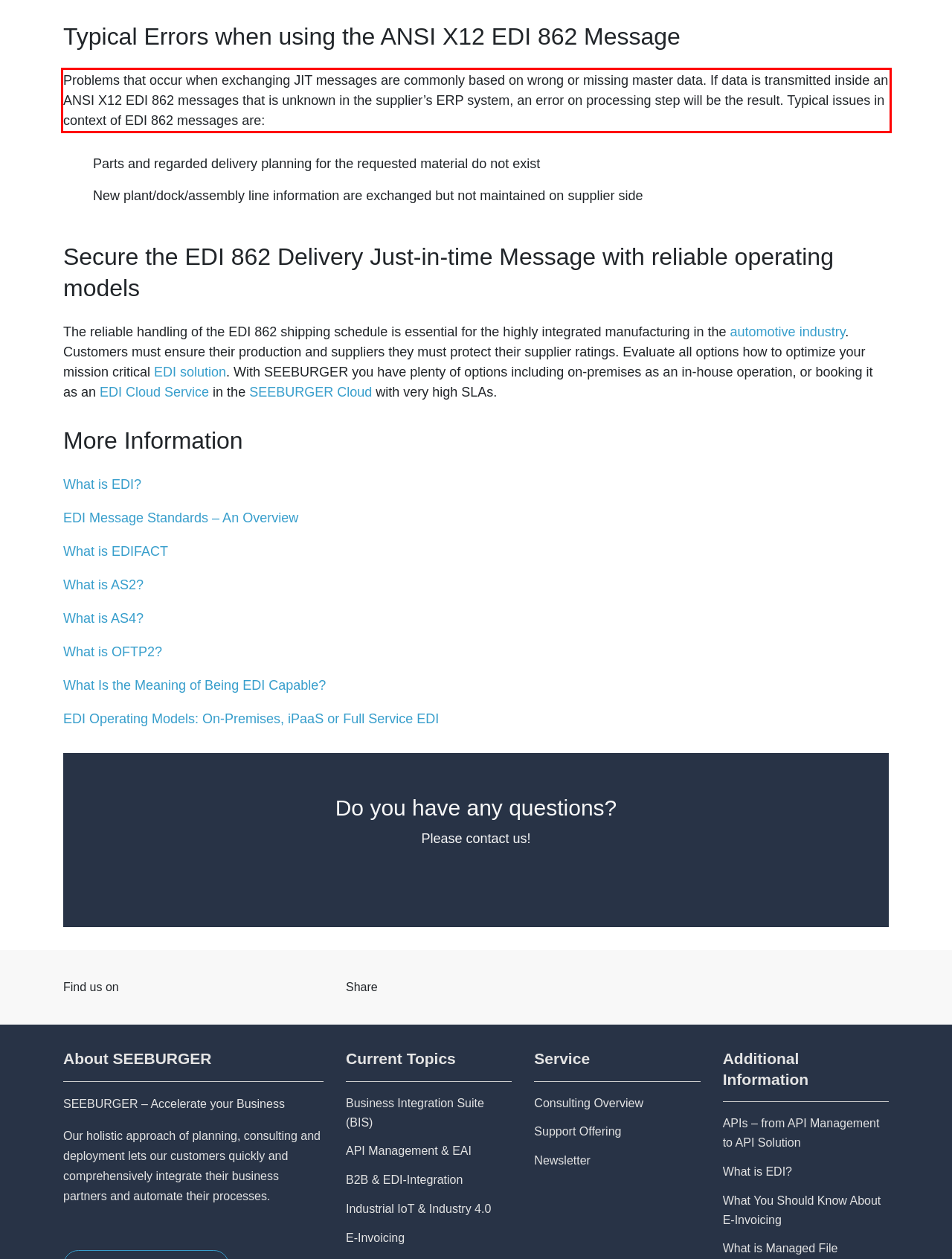Your task is to recognize and extract the text content from the UI element enclosed in the red bounding box on the webpage screenshot.

Problems that occur when exchanging JIT messages are commonly based on wrong or missing master data. If data is transmitted inside an ANSI X12 EDI 862 messages that is unknown in the supplier’s ERP system, an error on processing step will be the result. Typical issues in context of EDI 862 messages are: